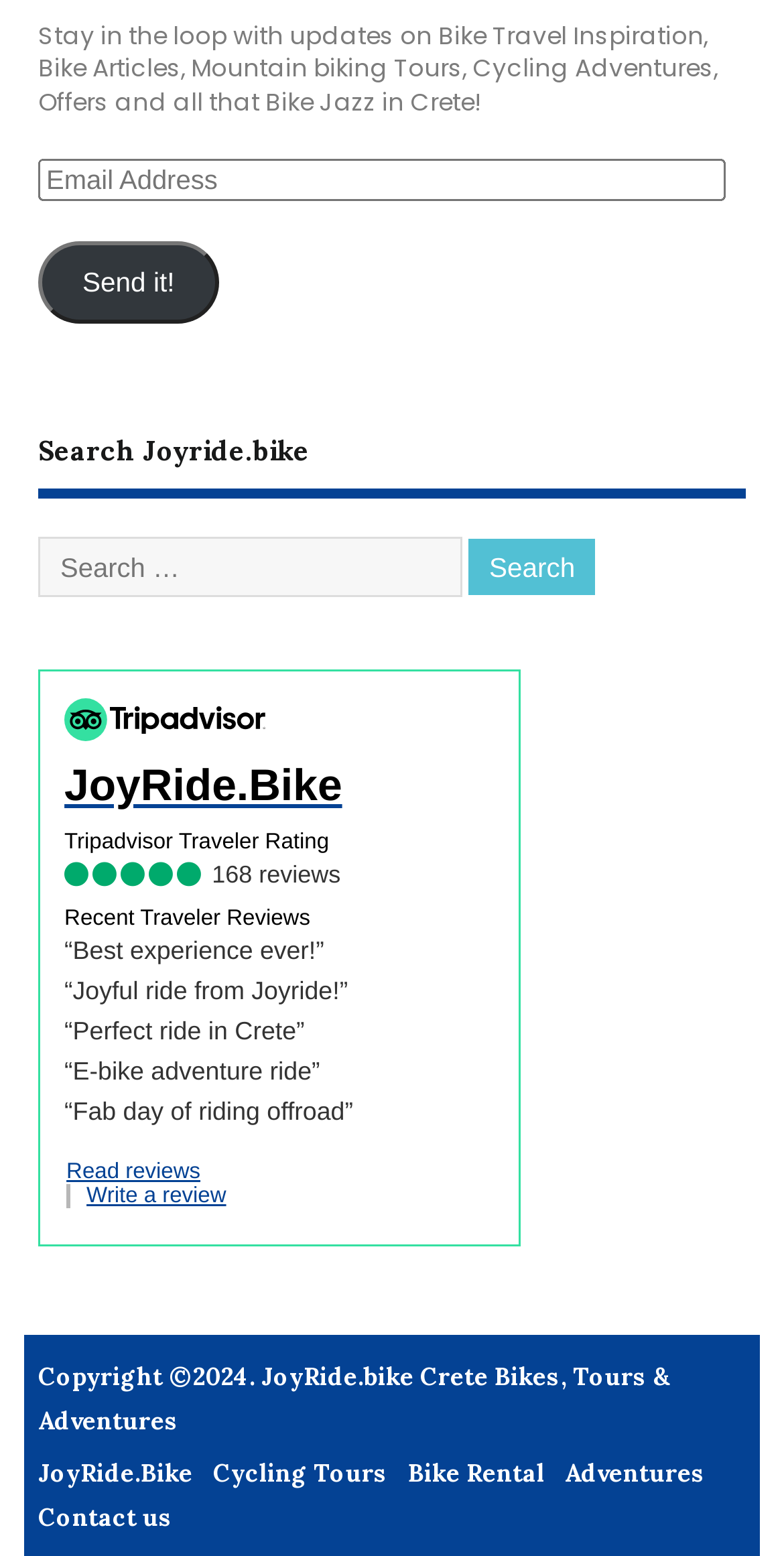What type of adventure is mentioned?
Using the image, give a concise answer in the form of a single word or short phrase.

E-bike adventure ride